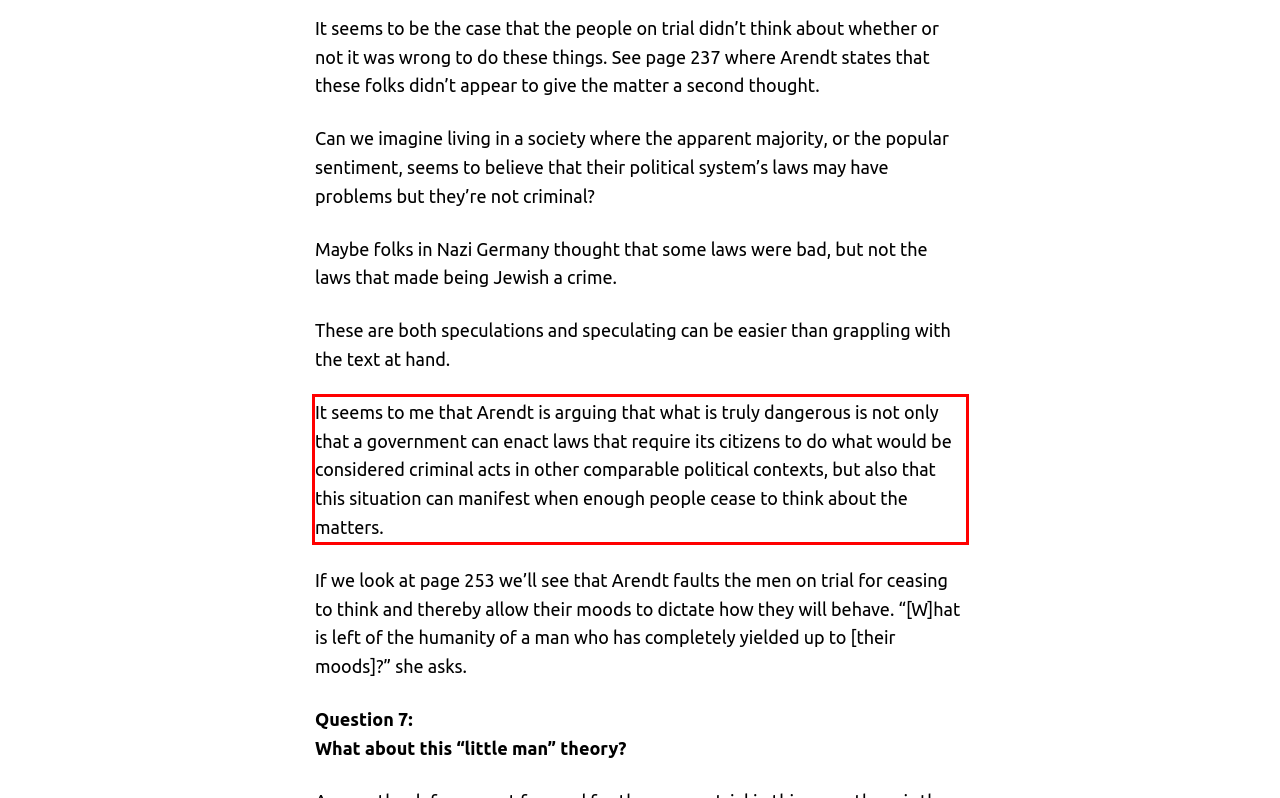You have a screenshot of a webpage where a UI element is enclosed in a red rectangle. Perform OCR to capture the text inside this red rectangle.

It seems to me that Arendt is arguing that what is truly dangerous is not only that a government can enact laws that require its citizens to do what would be considered criminal acts in other comparable political contexts, but also that this situation can manifest when enough people cease to think about the matters.